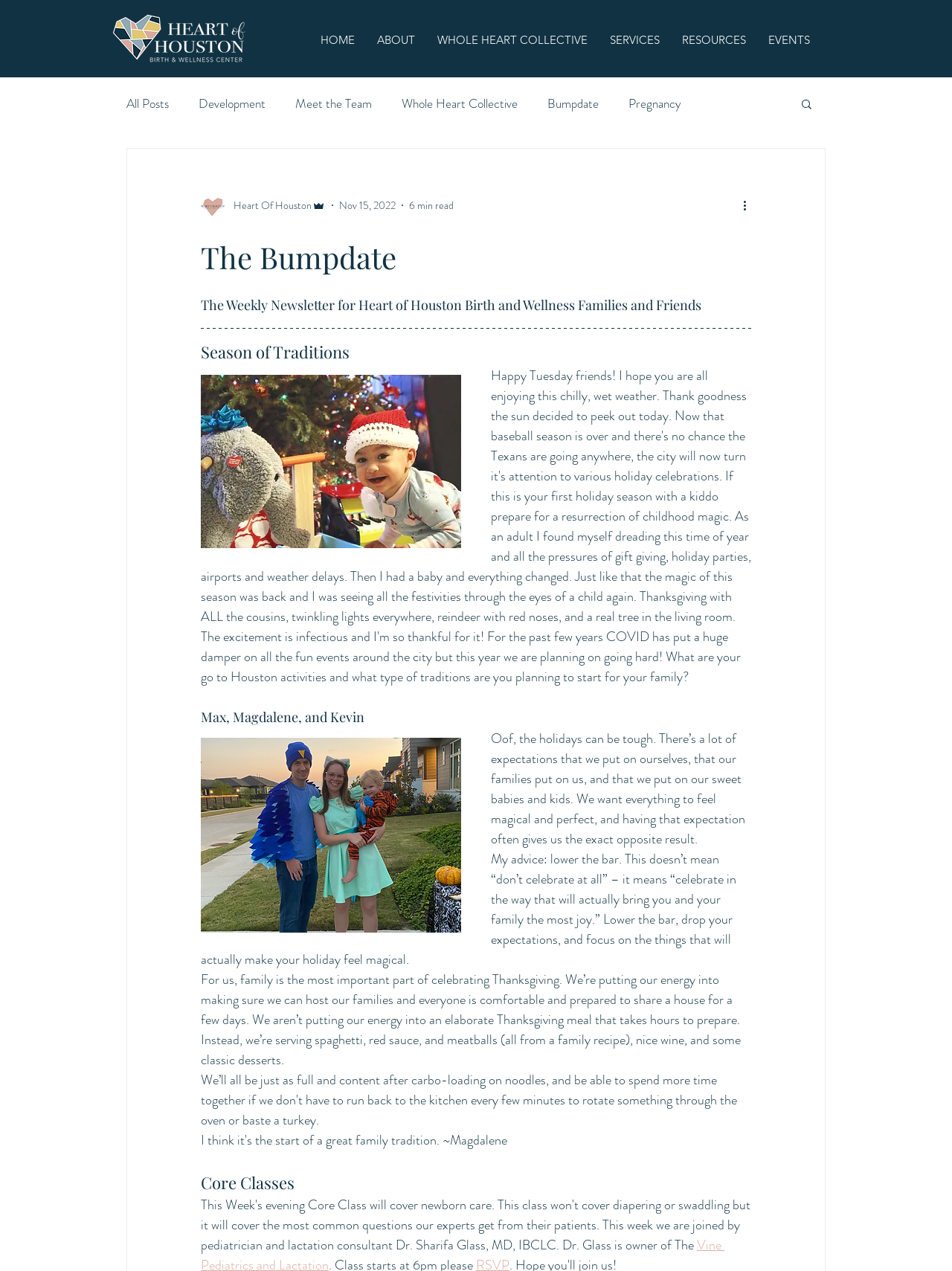What is the category of the blog post 'The Bumpdate'?
Please provide a single word or phrase based on the screenshot.

Bumpdate